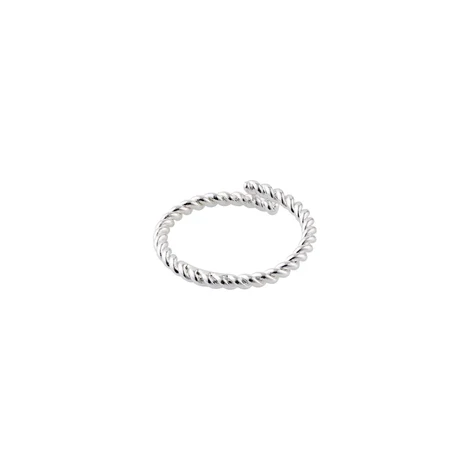Use a single word or phrase to respond to the question:
What is the style of the ring?

Minimalist